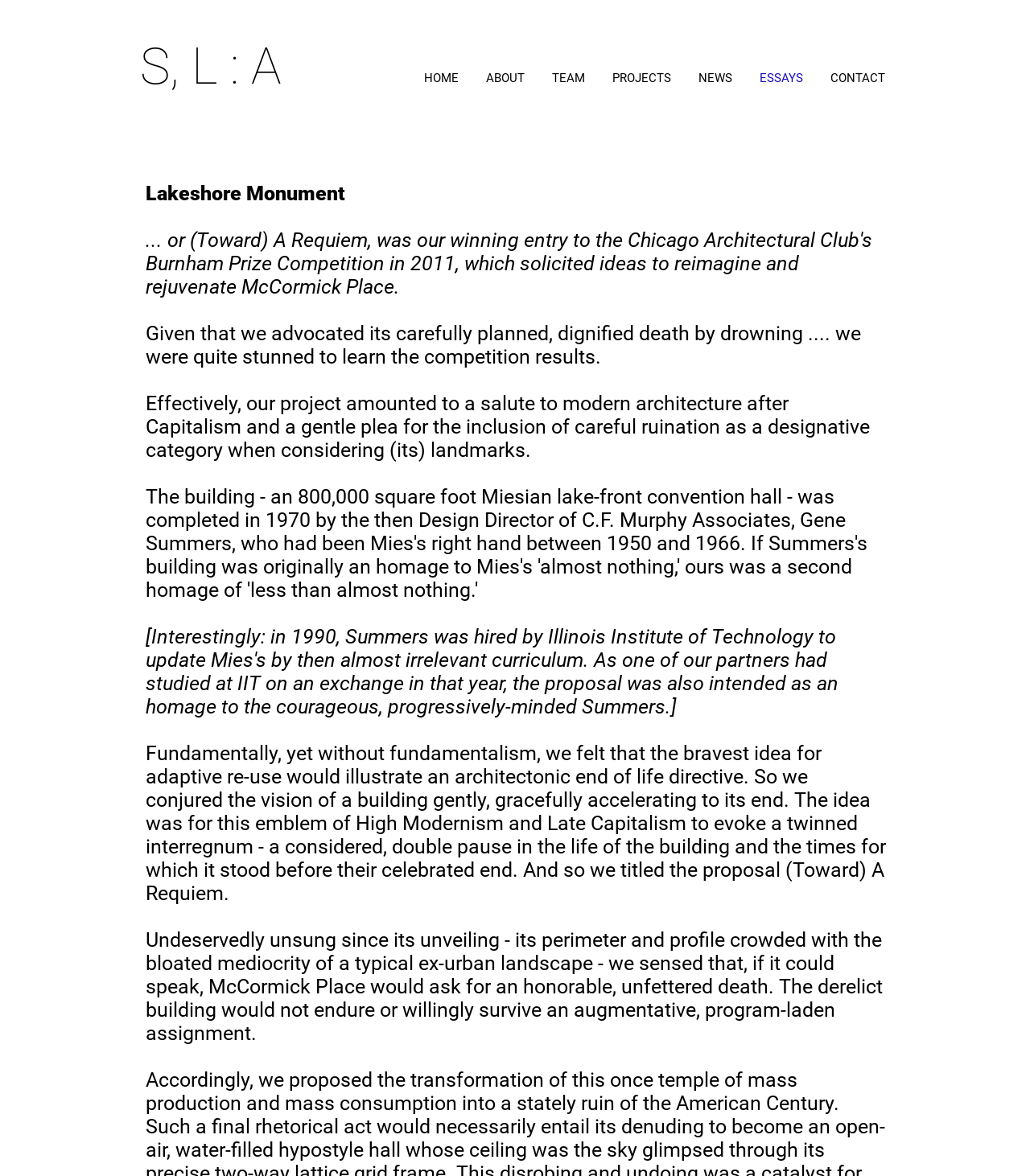How many navigation links are there?
Look at the image and provide a detailed response to the question.

I counted the number of link elements under the navigation element with the text 'Site' at coordinates [0.398, 0.06, 0.872, 0.073]. There are 7 links: 'HOME', 'ABOUT', 'TEAM', 'PROJECTS', 'NEWS', 'ESSAYS', and 'CONTACT'.